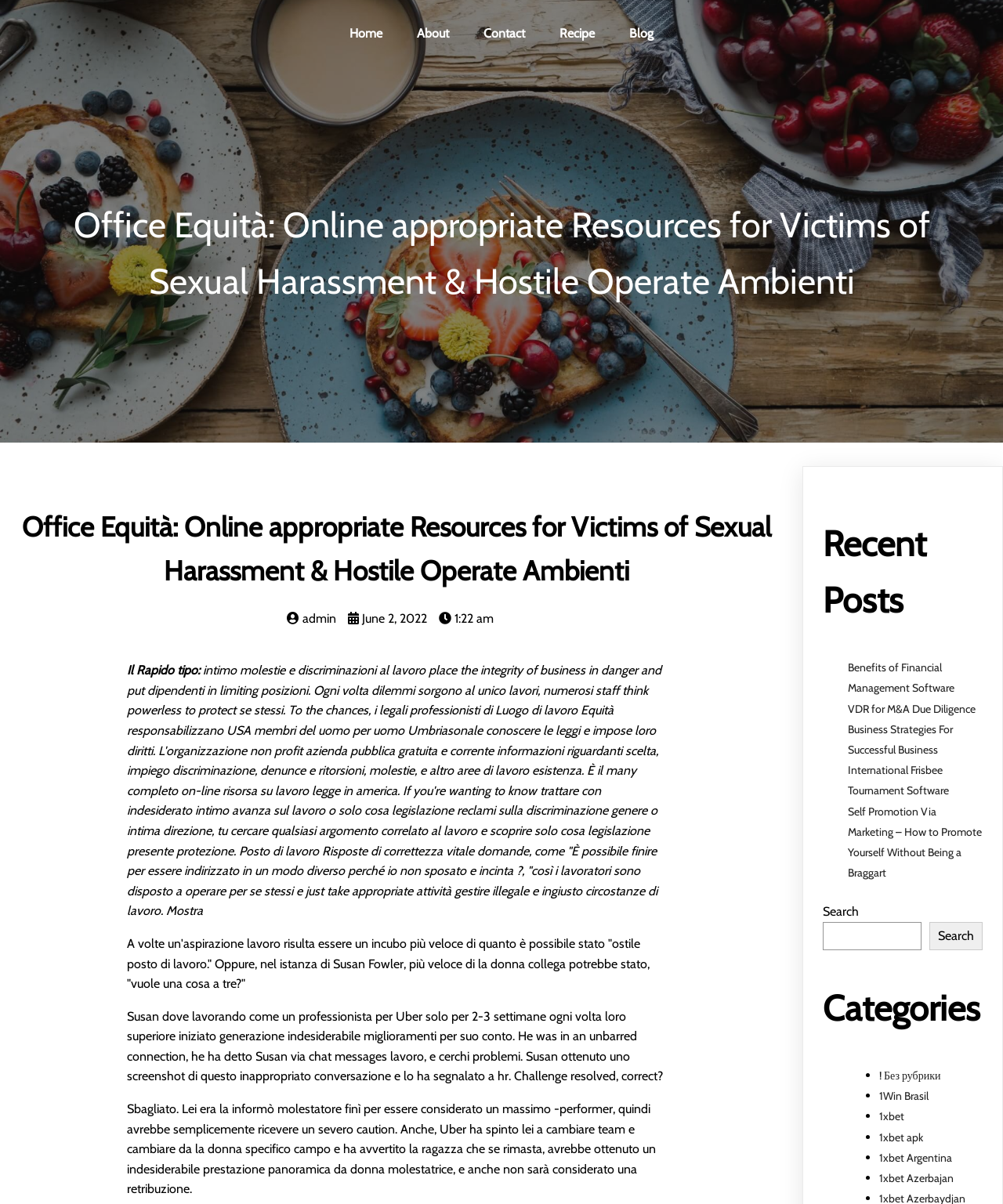Using the element description: "August 2, 2020", determine the bounding box coordinates for the specified UI element. The coordinates should be four float numbers between 0 and 1, [left, top, right, bottom].

None